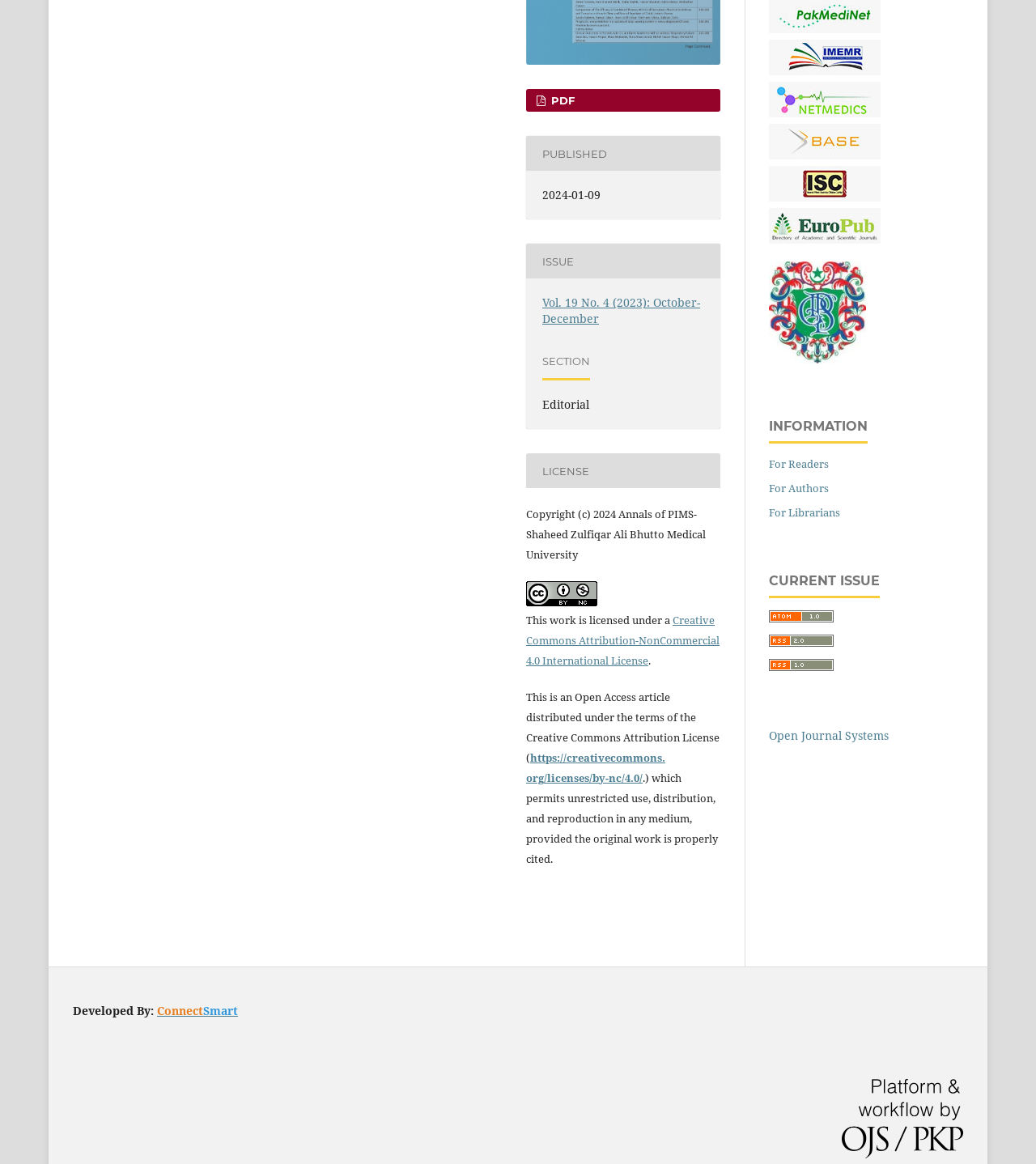Given the element description "Open Journal Systems" in the screenshot, predict the bounding box coordinates of that UI element.

[0.742, 0.625, 0.858, 0.638]